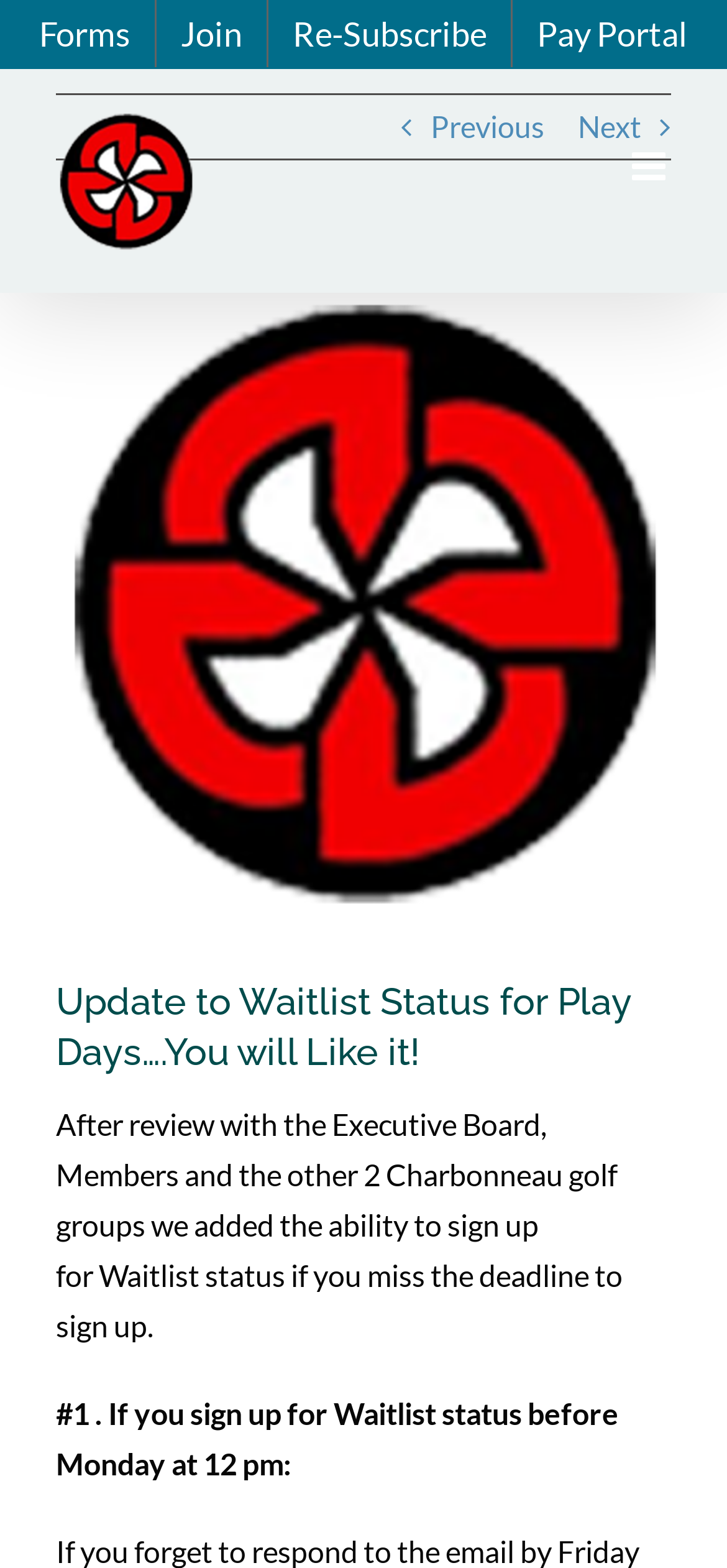Provide the bounding box coordinates of the section that needs to be clicked to accomplish the following instruction: "Click Forms."

[0.021, 0.0, 0.213, 0.043]